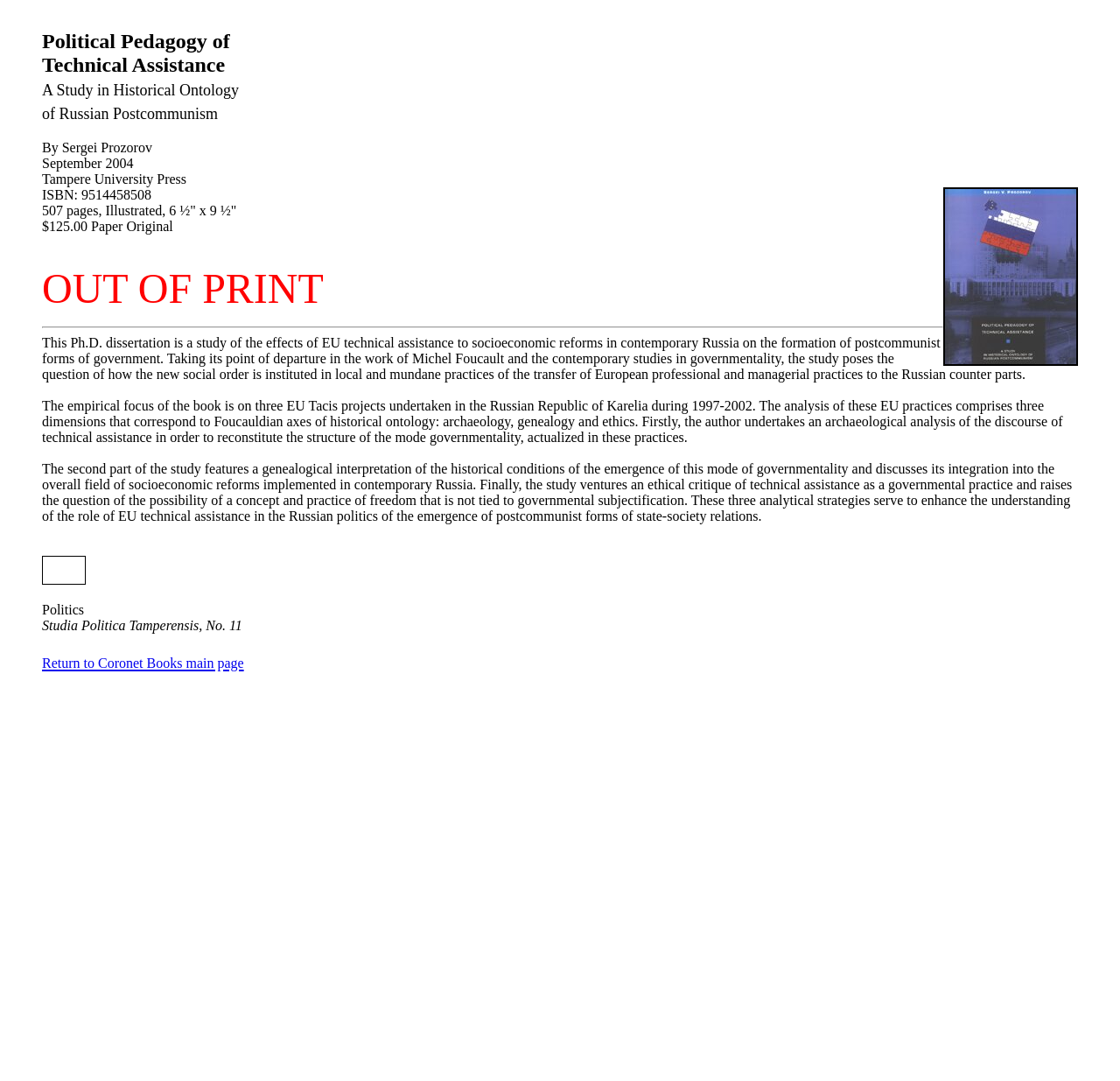Answer succinctly with a single word or phrase:
Who is the author of this book?

Sergei Prozorov